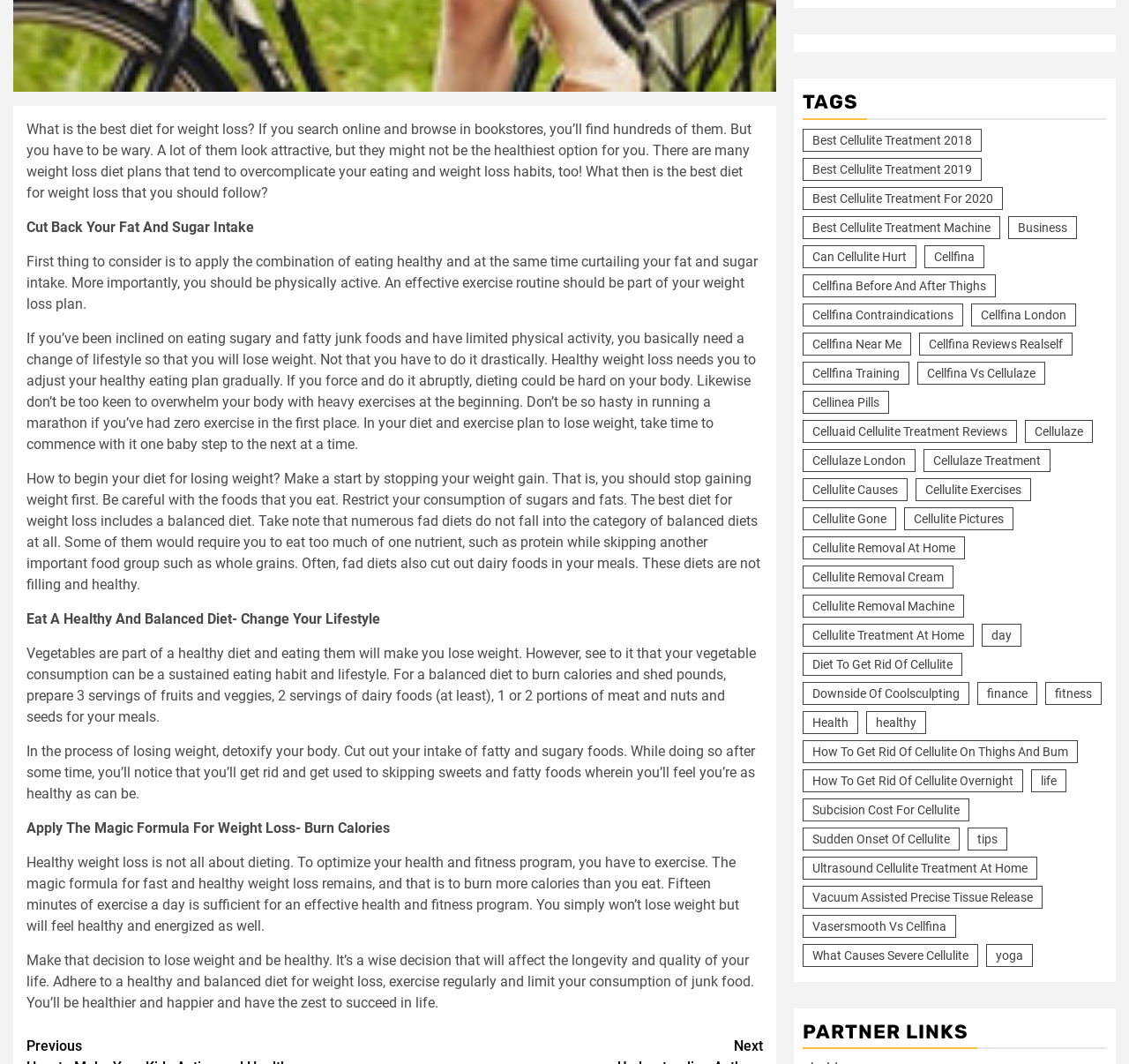Please specify the bounding box coordinates of the area that should be clicked to accomplish the following instruction: "Learn about 'Cellulite Causes'". The coordinates should consist of four float numbers between 0 and 1, i.e., [left, top, right, bottom].

[0.711, 0.449, 0.804, 0.471]